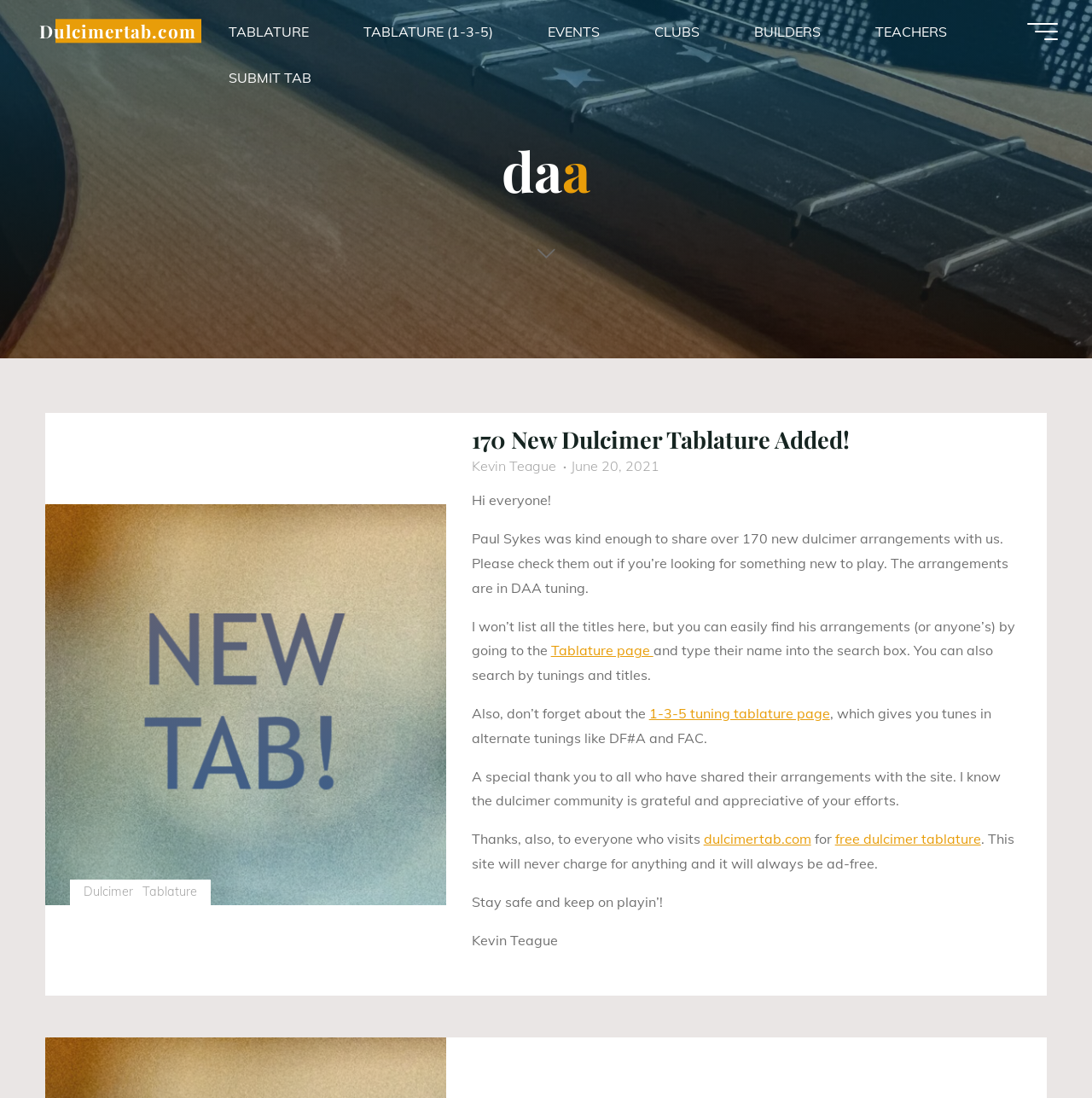Please determine the bounding box coordinates for the element that should be clicked to follow these instructions: "Follow RWinvest on LinkedIn".

None